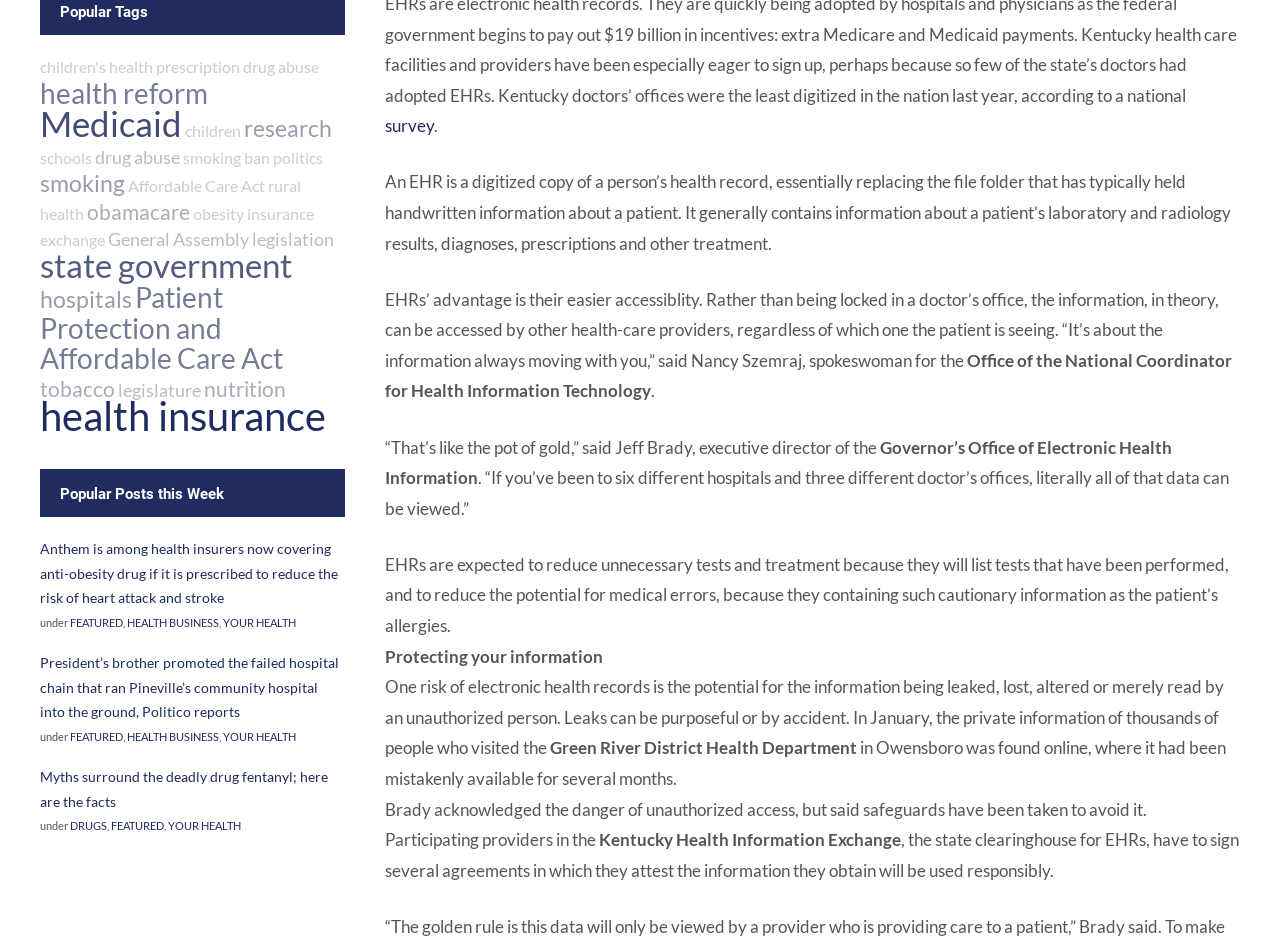Identify the bounding box of the HTML element described here: "nutrition". Provide the coordinates as four float numbers between 0 and 1: [left, top, right, bottom].

[0.159, 0.398, 0.223, 0.424]